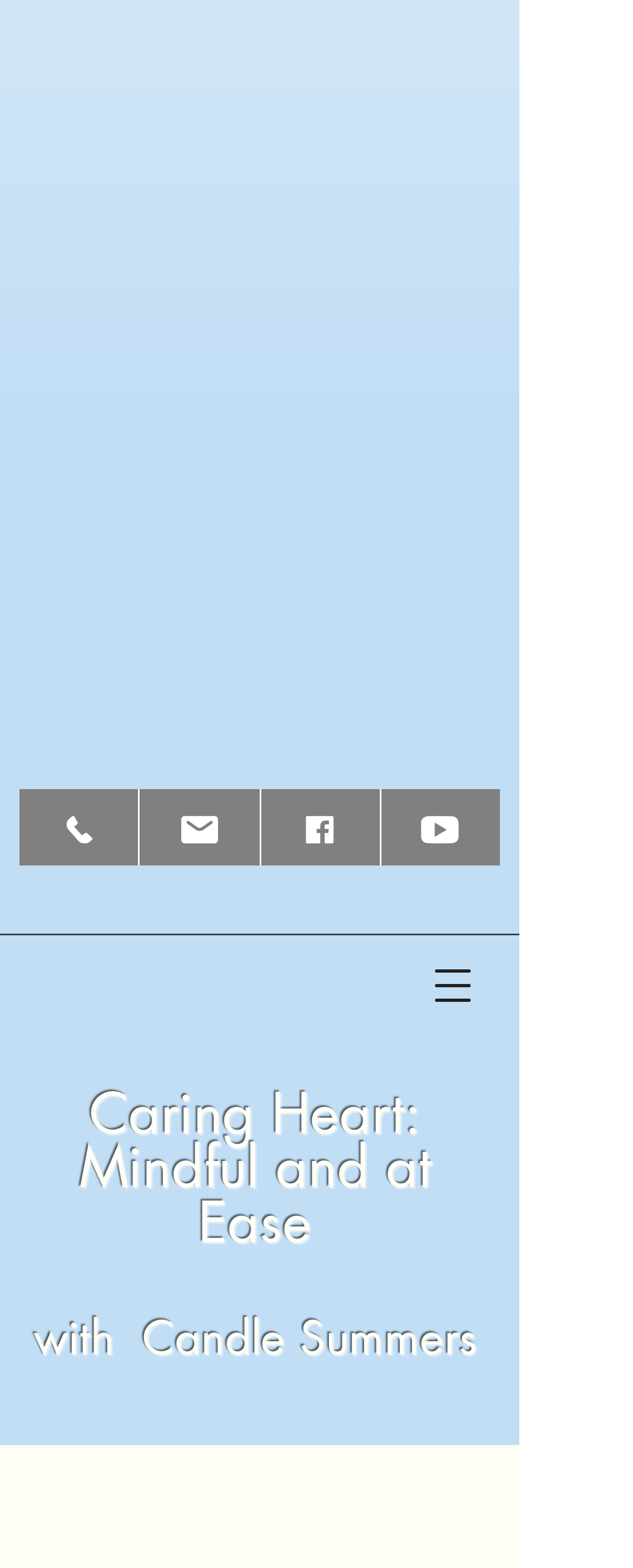Refer to the image and provide an in-depth answer to the question:
How many social media links are present?

I counted the number of links with images, which are Phone, Email, Facebook, and YouTube, and found that there are 4 social media links present.